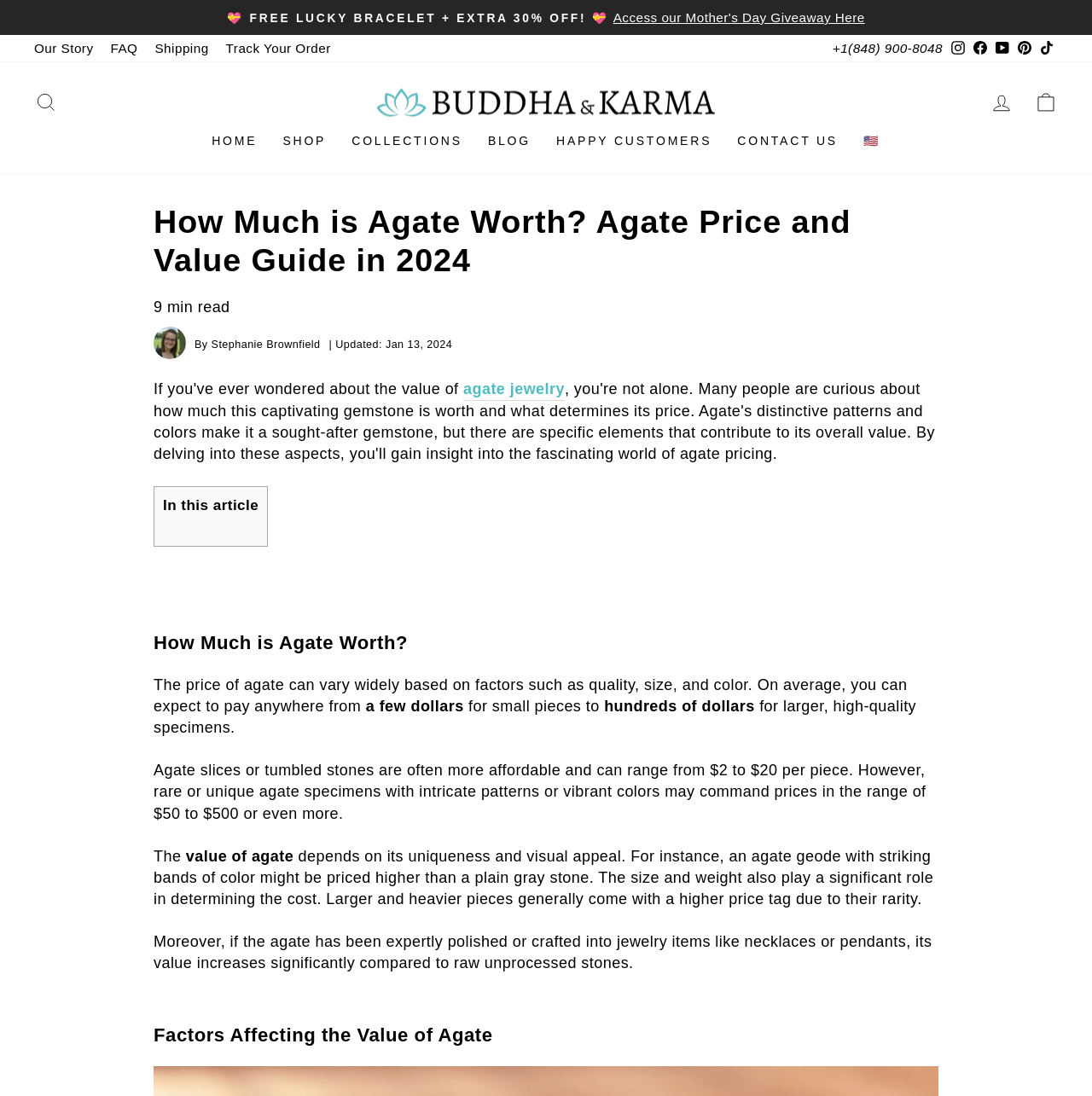What factors affect the value of agate?
Please utilize the information in the image to give a detailed response to the question.

The factors affecting the value of agate can be found in the article section of the webpage, where it explains that the value of agate depends on its uniqueness and visual appeal, and that the size and weight also play a significant role in determining the cost.